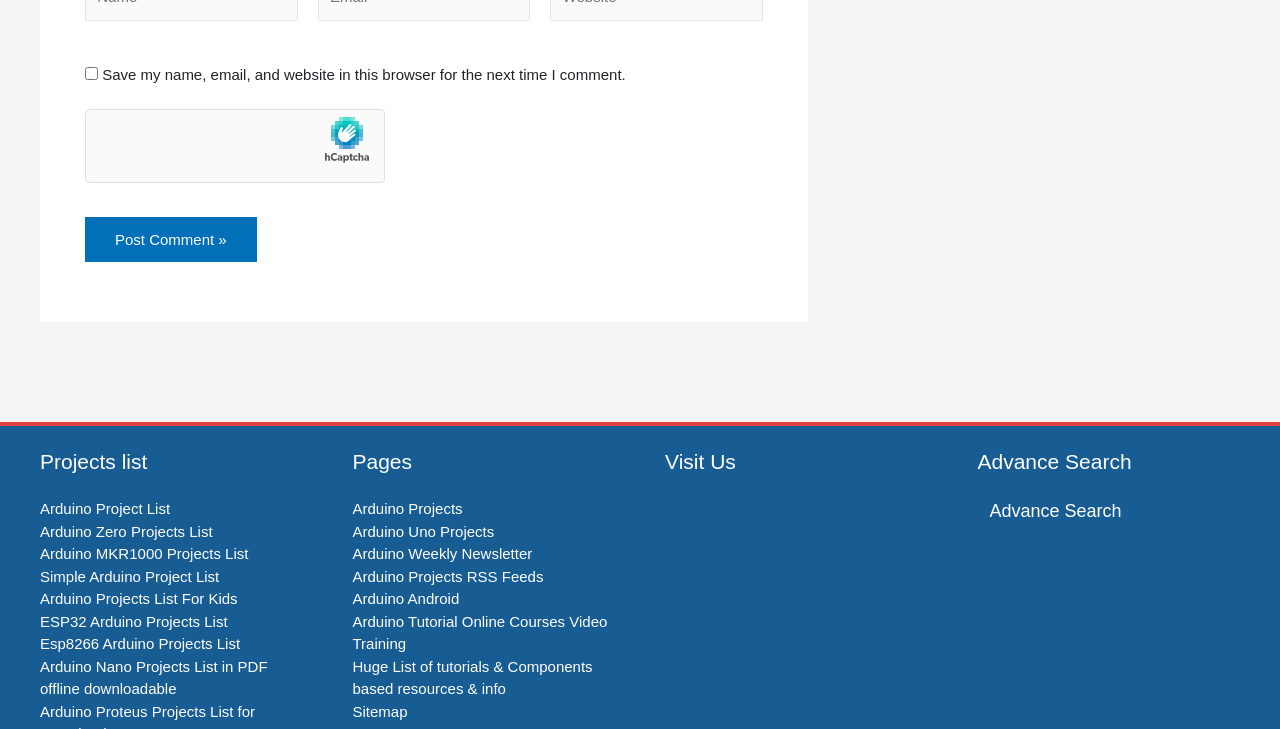Please provide the bounding box coordinates for the element that needs to be clicked to perform the instruction: "Visit Arduino Project List". The coordinates must consist of four float numbers between 0 and 1, formatted as [left, top, right, bottom].

[0.031, 0.686, 0.133, 0.709]